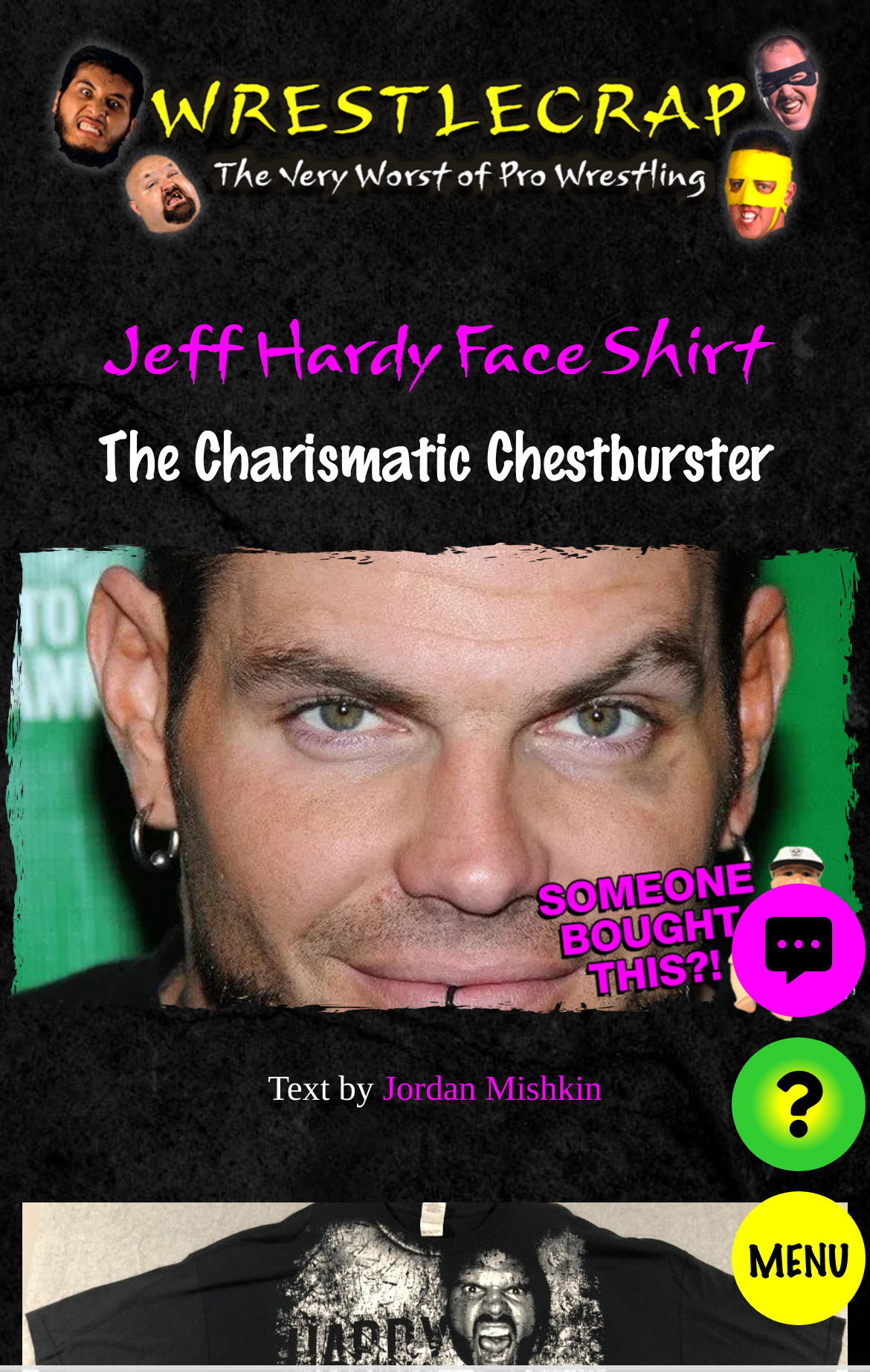Determine the bounding box coordinates for the UI element described. Format the coordinates as (top-left x, top-left y, bottom-right x, bottom-right y) and ensure all values are between 0 and 1. Element description: Menu

[0.841, 0.868, 0.995, 0.966]